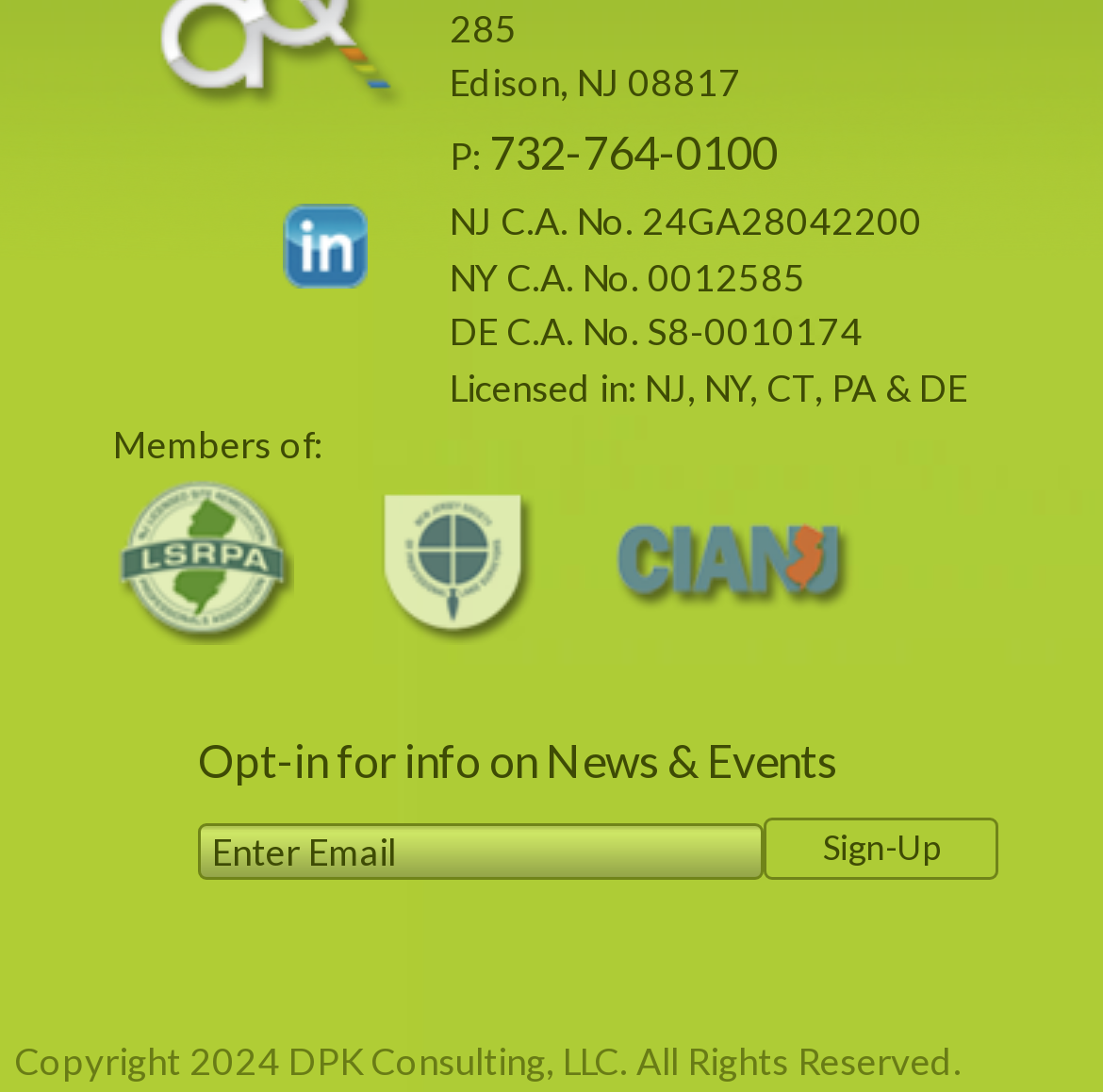Using the provided element description "name="input_1" placeholder="Enter Email"", determine the bounding box coordinates of the UI element.

[0.179, 0.753, 0.692, 0.804]